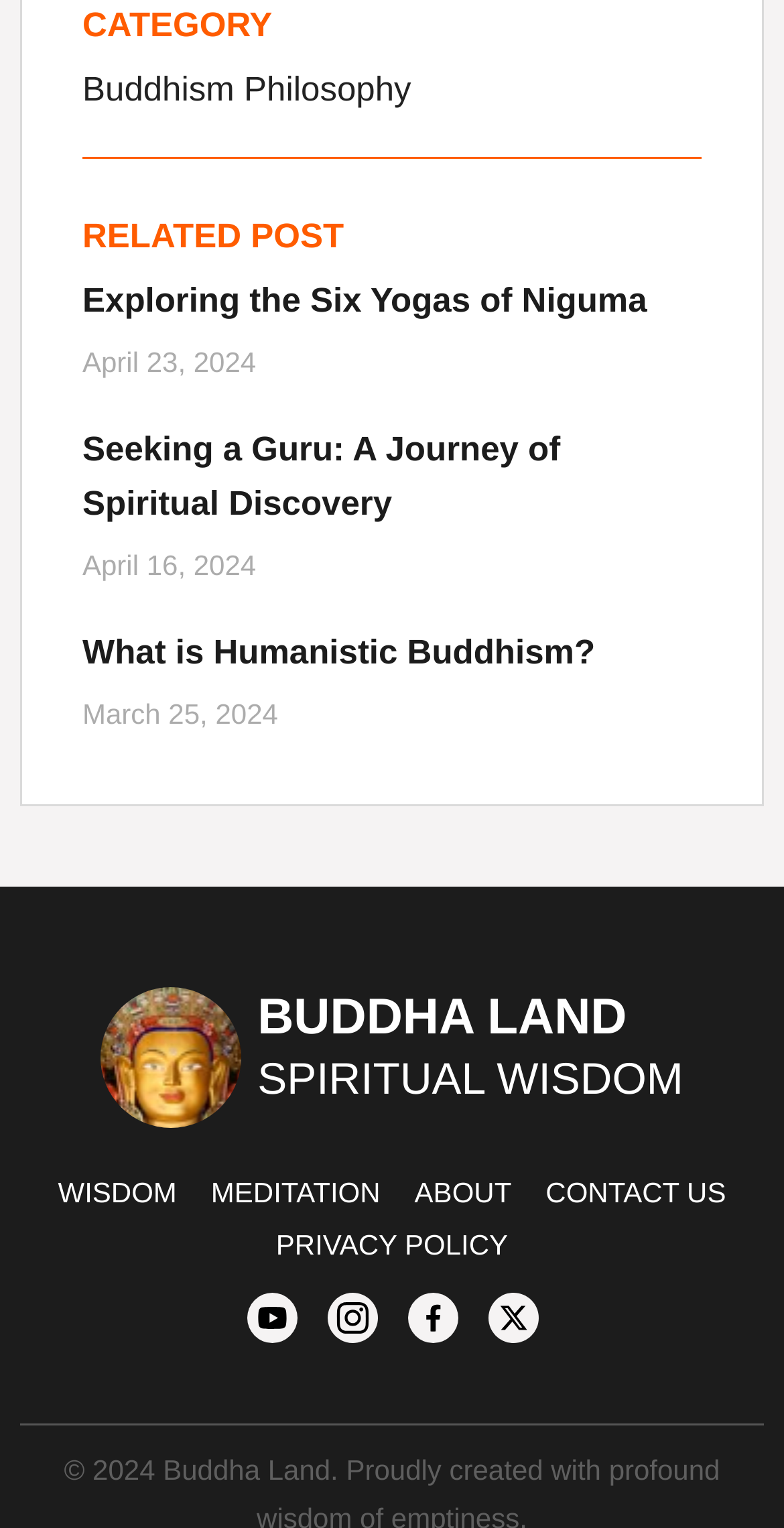From the webpage screenshot, predict the bounding box of the UI element that matches this description: "Contact us".

[0.696, 0.764, 0.926, 0.799]